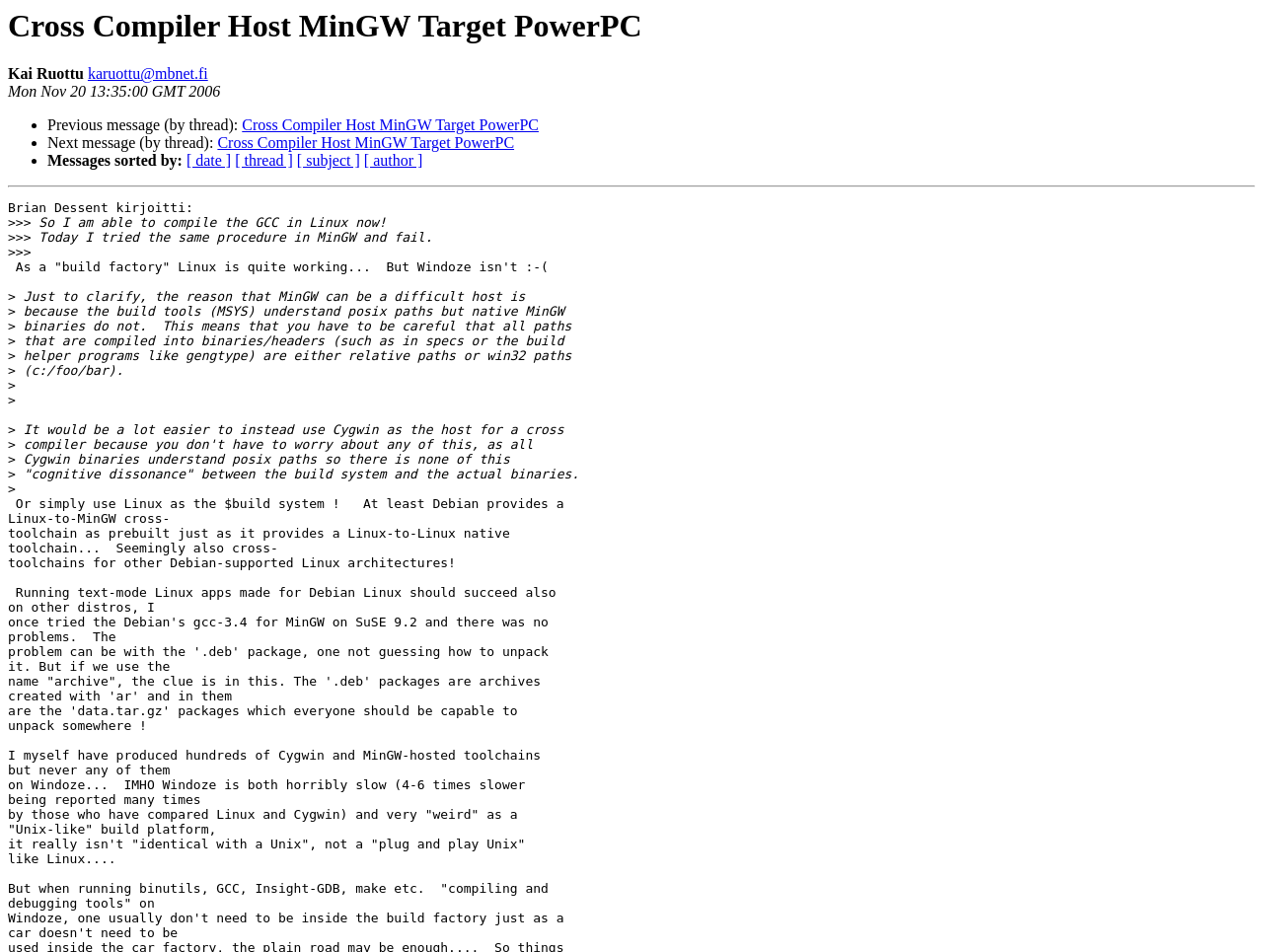What is the author of the message?
Refer to the image and answer the question using a single word or phrase.

Brian Dessent